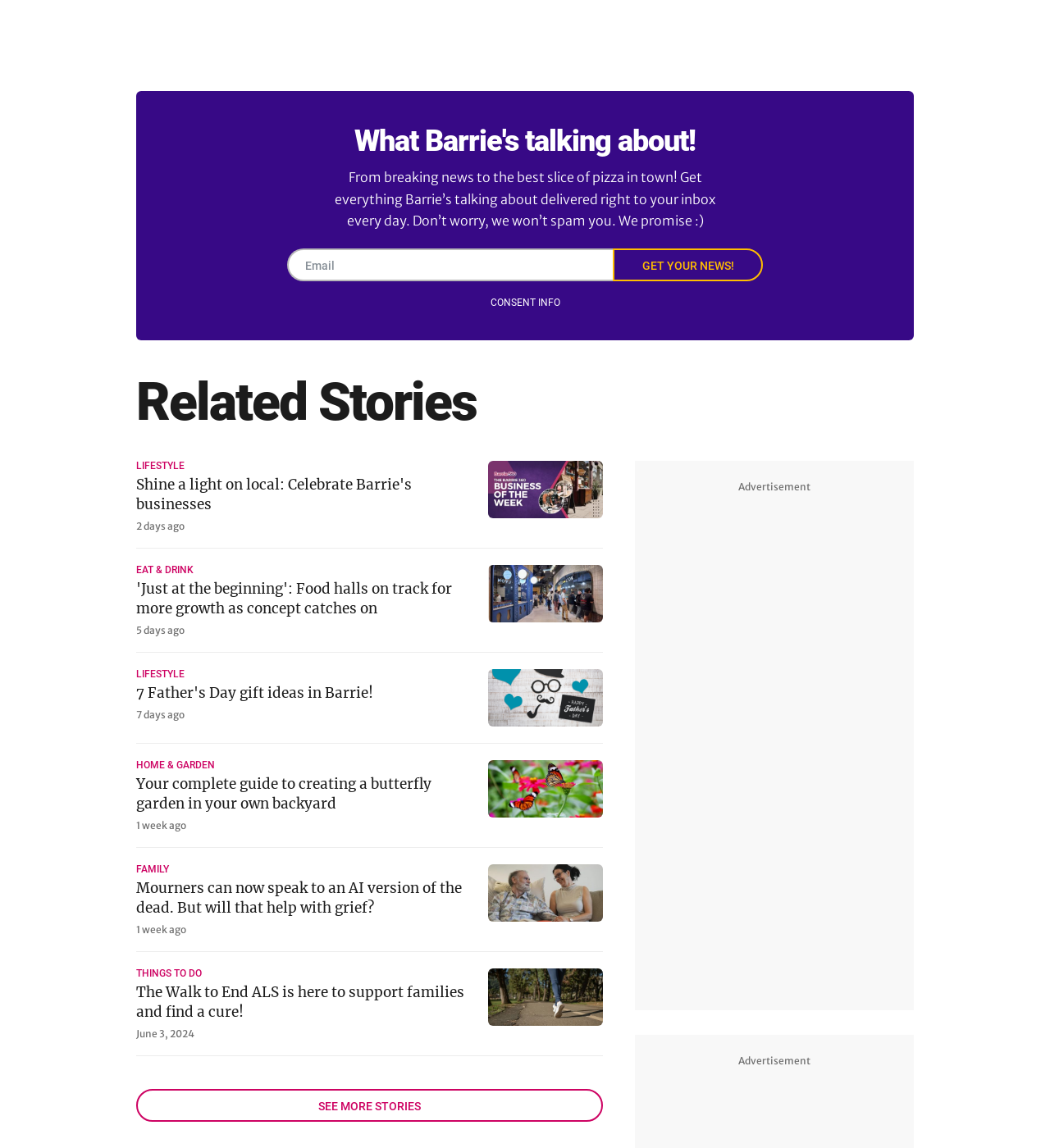What is the topic of the story with the image of a butterfly garden?
Refer to the image and respond with a one-word or short-phrase answer.

Butterfly garden